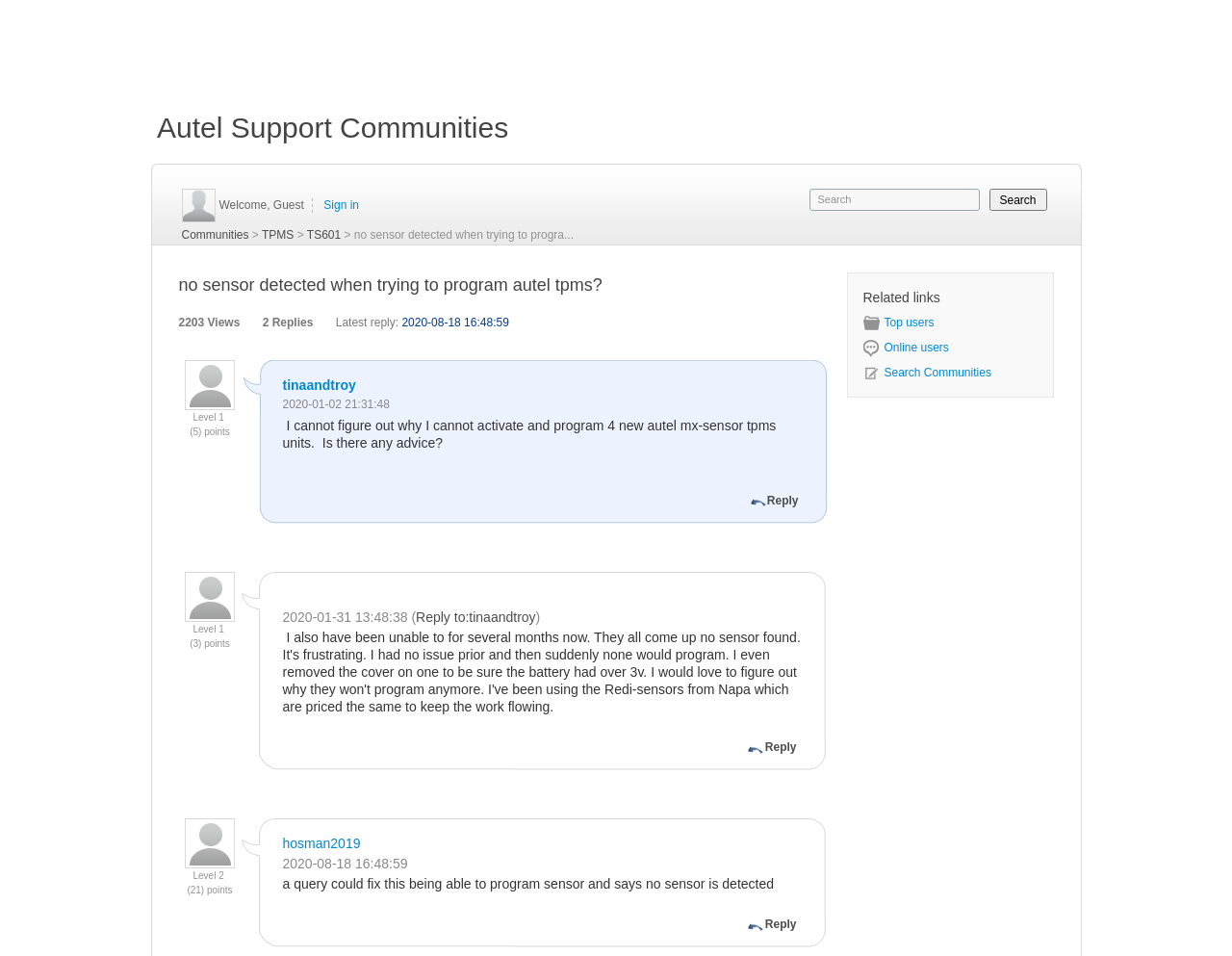Identify the bounding box coordinates of the clickable region required to complete the instruction: "Sign in to the account". The coordinates should be given as four float numbers within the range of 0 and 1, i.e., [left, top, right, bottom].

[0.263, 0.208, 0.291, 0.222]